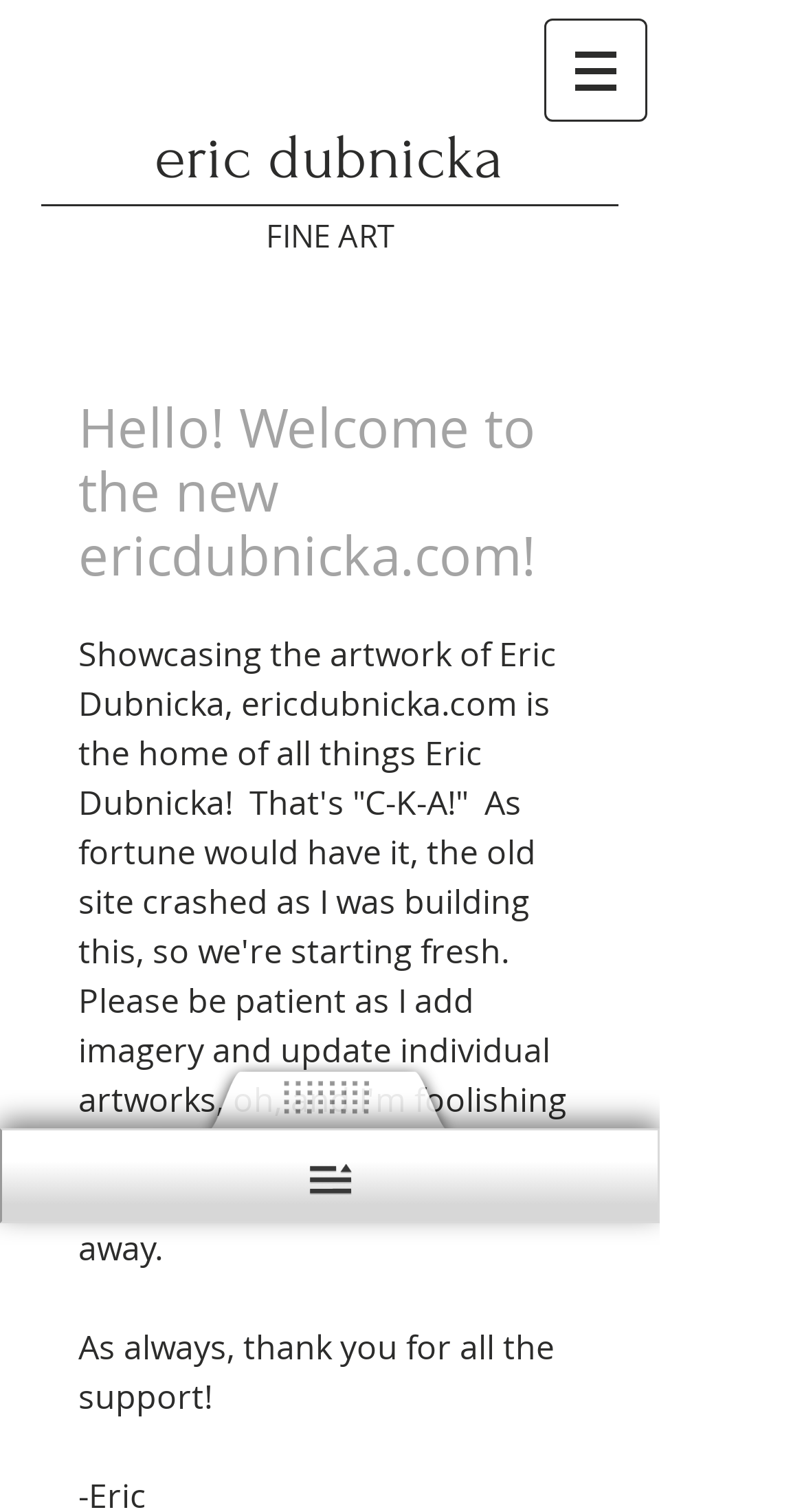Find the main header of the webpage and produce its text content.

Hello! Welcome to the new ericdubnicka.com!